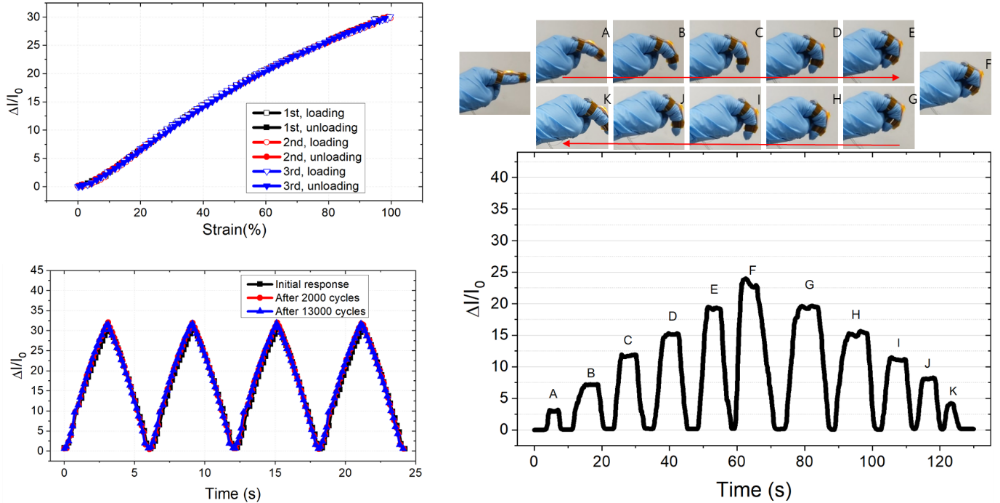Describe the image with as much detail as possible.

The image titled "Figure 3" illustrates the high sensitivity and reliable sensing performance of a proposed sensor, specifically applied to monitor finger bending motion. The visual representation includes several key components:

1. **Graphical Data**: The image features two graphs showcasing the sensor's responses. The first graph displays the relationship between strain (%) and the relative change in signal intensity (ΔI/I₀) during various loading and unloading cycles. Distinct lines indicate measurements from three loading/unloading cycles, highlighting the sensor's consistent performance under stress.

2. **Dynamic Imagery**: Adjacent to the graphs, a series of images capture the bending motion of a finger, labeled from A to K. This sequence effectively demonstrates the practical application of the sensor in real-time finger movements, denoting how the sensor reacts to dynamic motions.

3. **Response Visualization**: The lower graph tracks the sensor's response over time (in seconds), pinpointing the changes in signal intensity associated with specific finger positions, labeled correspondingly with the sequential images above.

Overall, this figure comprehensively demonstrates both the quantitative performance metrics of the sensor and its qualitative application, underscoring the innovative design and functionality of the sensing technology in monitoring human motions.